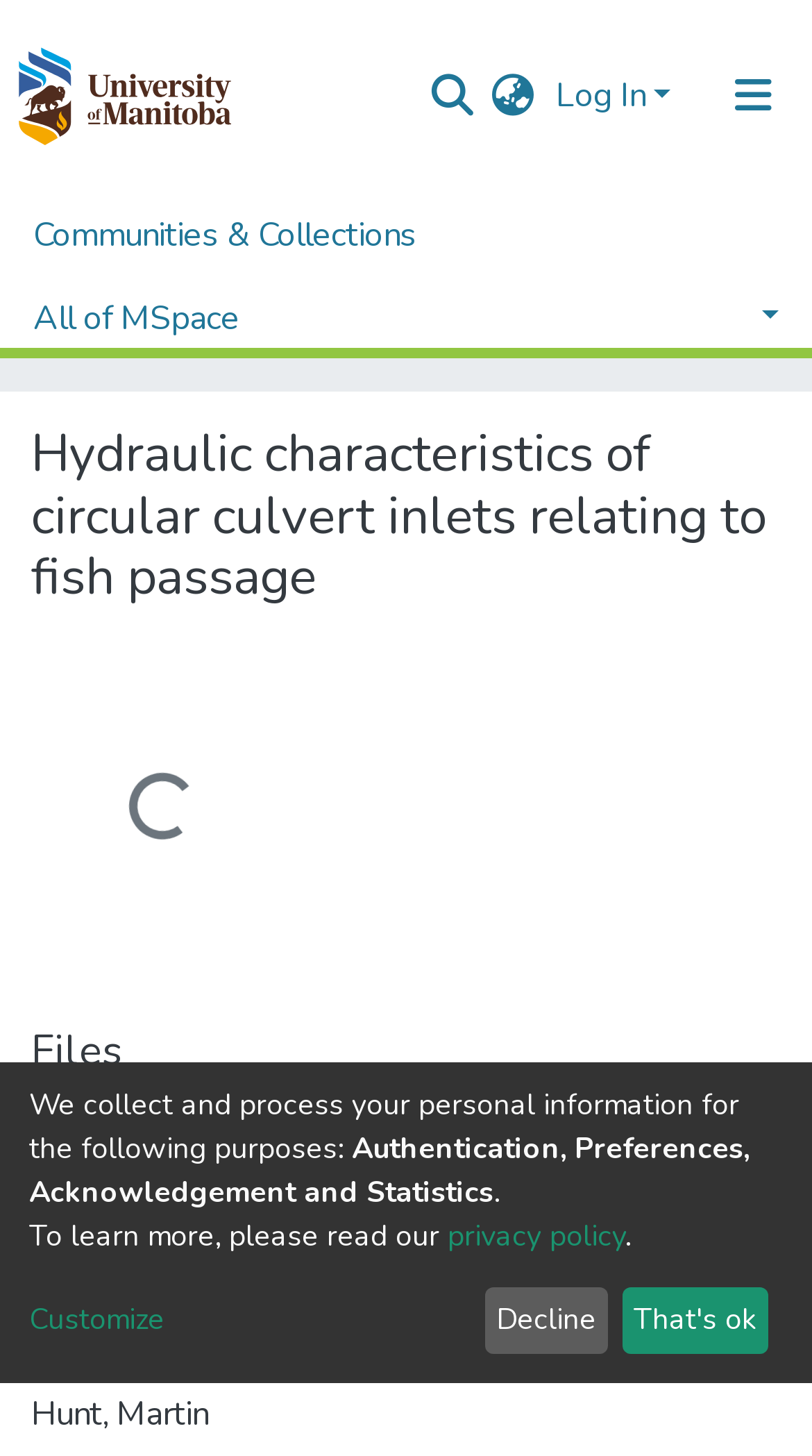Answer the question below in one word or phrase:
What is the date of the thesis?

2012-09-24